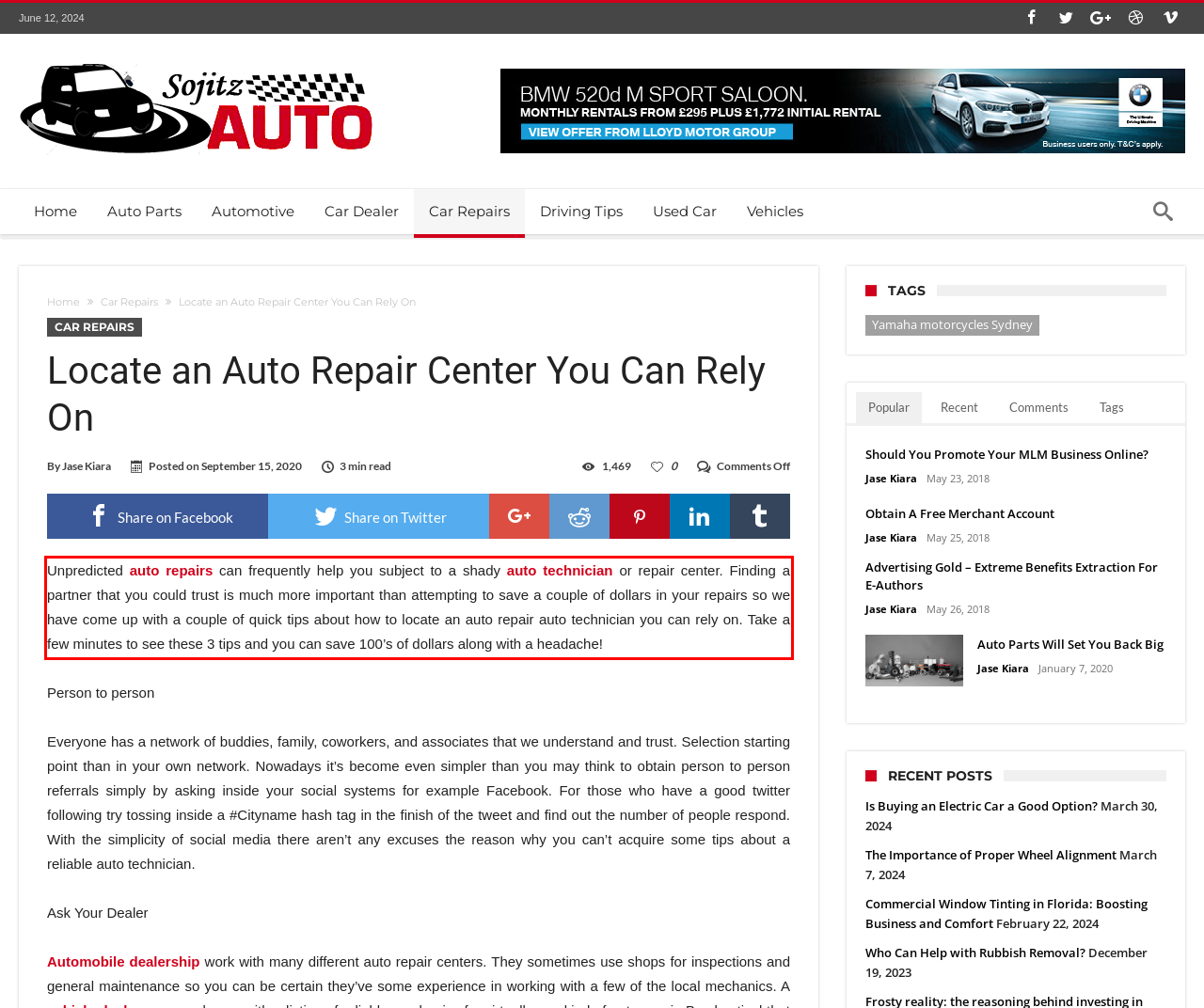Analyze the webpage screenshot and use OCR to recognize the text content in the red bounding box.

Unpredicted auto repairs can frequently help you subject to a shady auto technician or repair center. Finding a partner that you could trust is much more important than attempting to save a couple of dollars in your repairs so we have come up with a couple of quick tips about how to locate an auto repair auto technician you can rely on. Take a few minutes to see these 3 tips and you can save 100’s of dollars along with a headache!